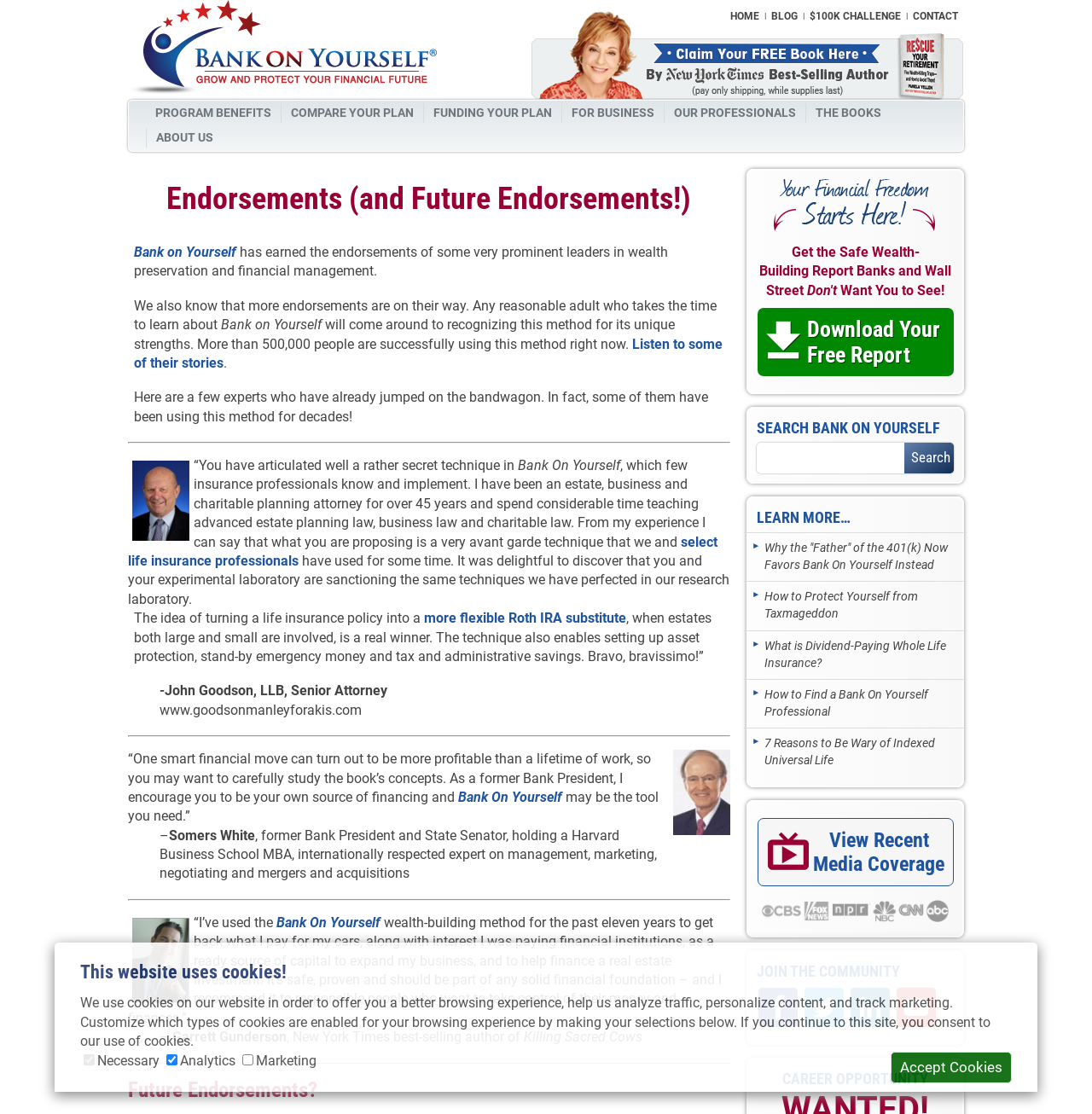Highlight the bounding box coordinates of the element you need to click to perform the following instruction: "Click the 'Accept Cookies' button."

[0.816, 0.944, 0.927, 0.972]